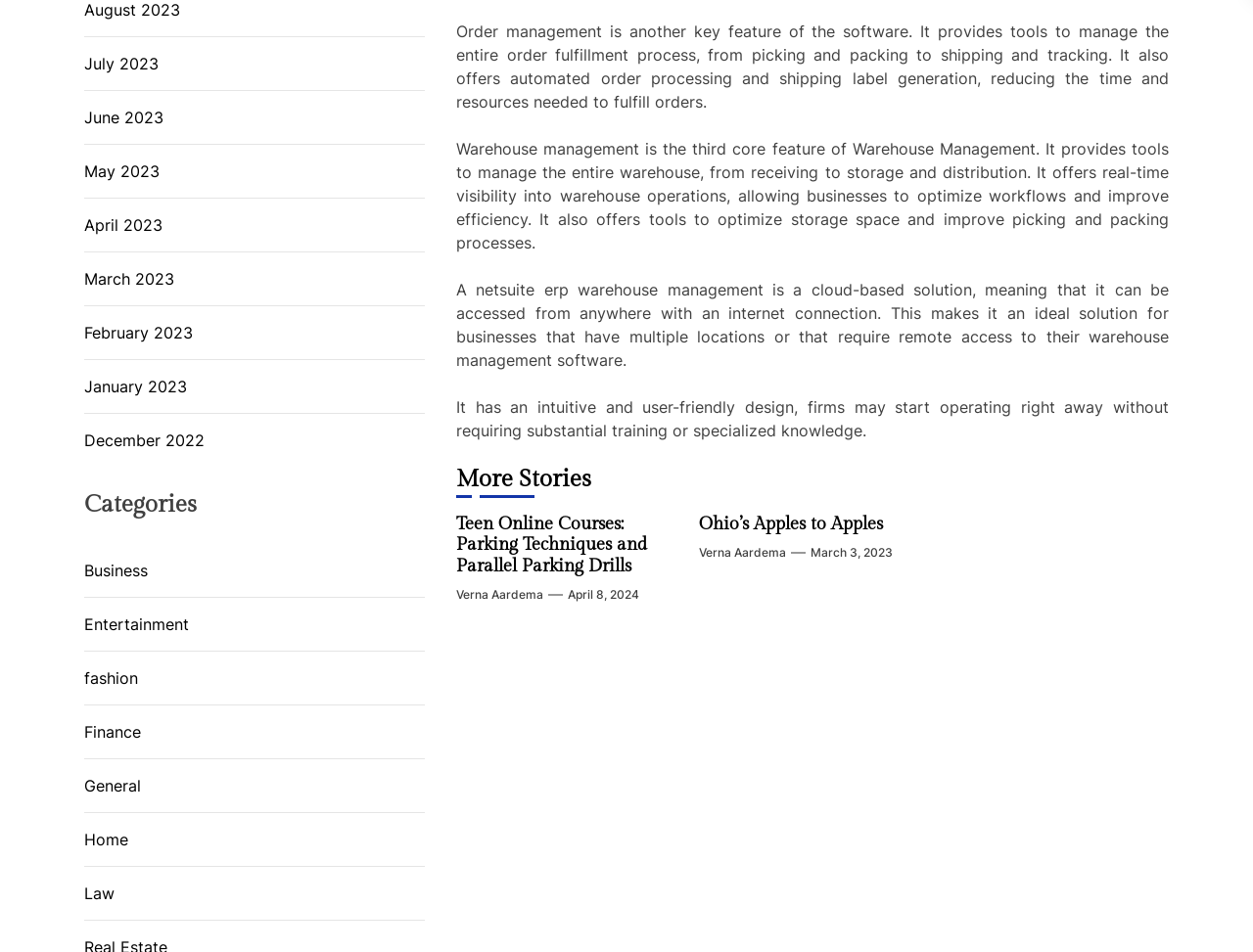Please determine the bounding box coordinates of the section I need to click to accomplish this instruction: "Read 'Ohio’s Apples to Apples'".

[0.558, 0.539, 0.705, 0.561]